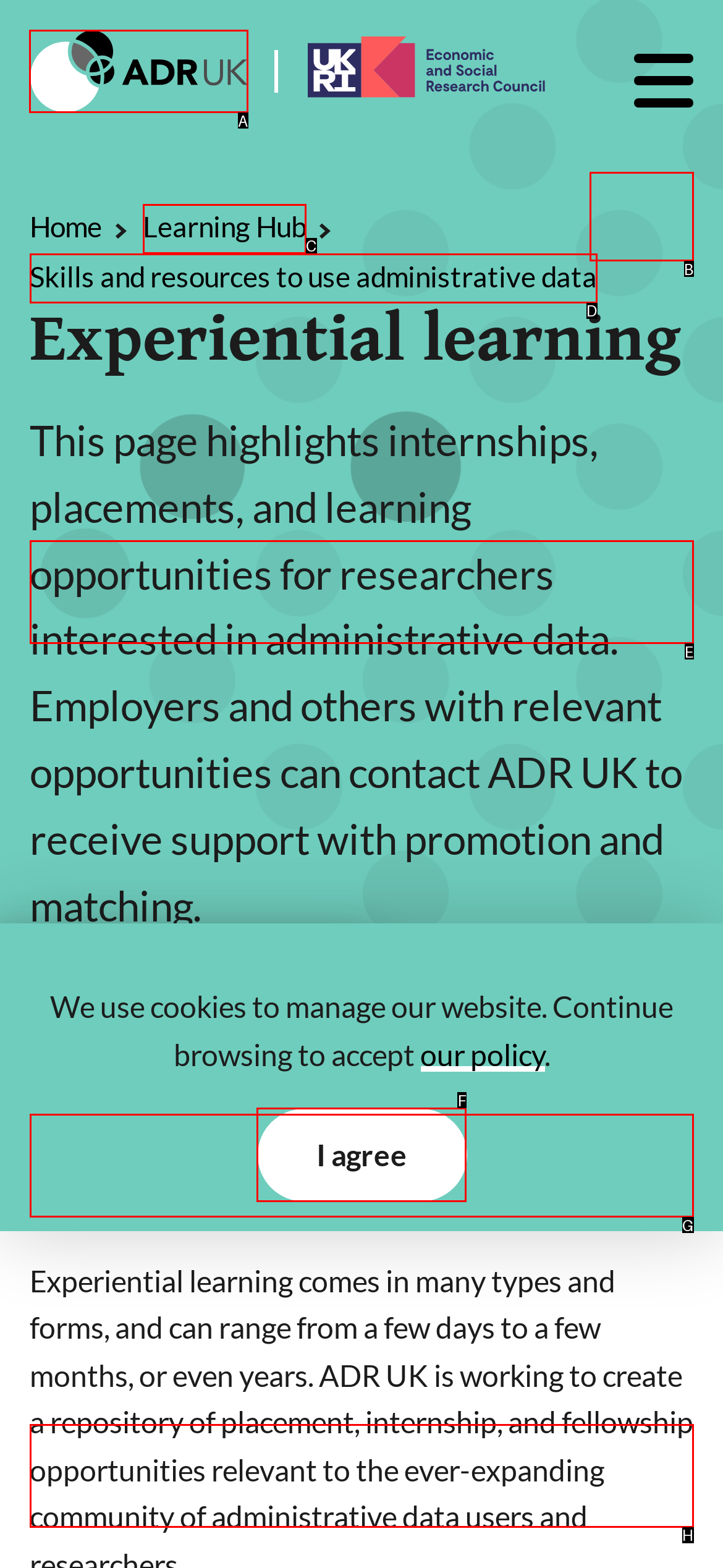From the available options, which lettered element should I click to complete this task: Go to ADR UK homepage?

A